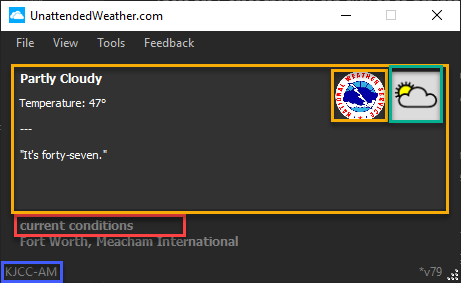Please provide a one-word or phrase answer to the question: 
What is the source of the weather data?

Fort Worth, Meacham International